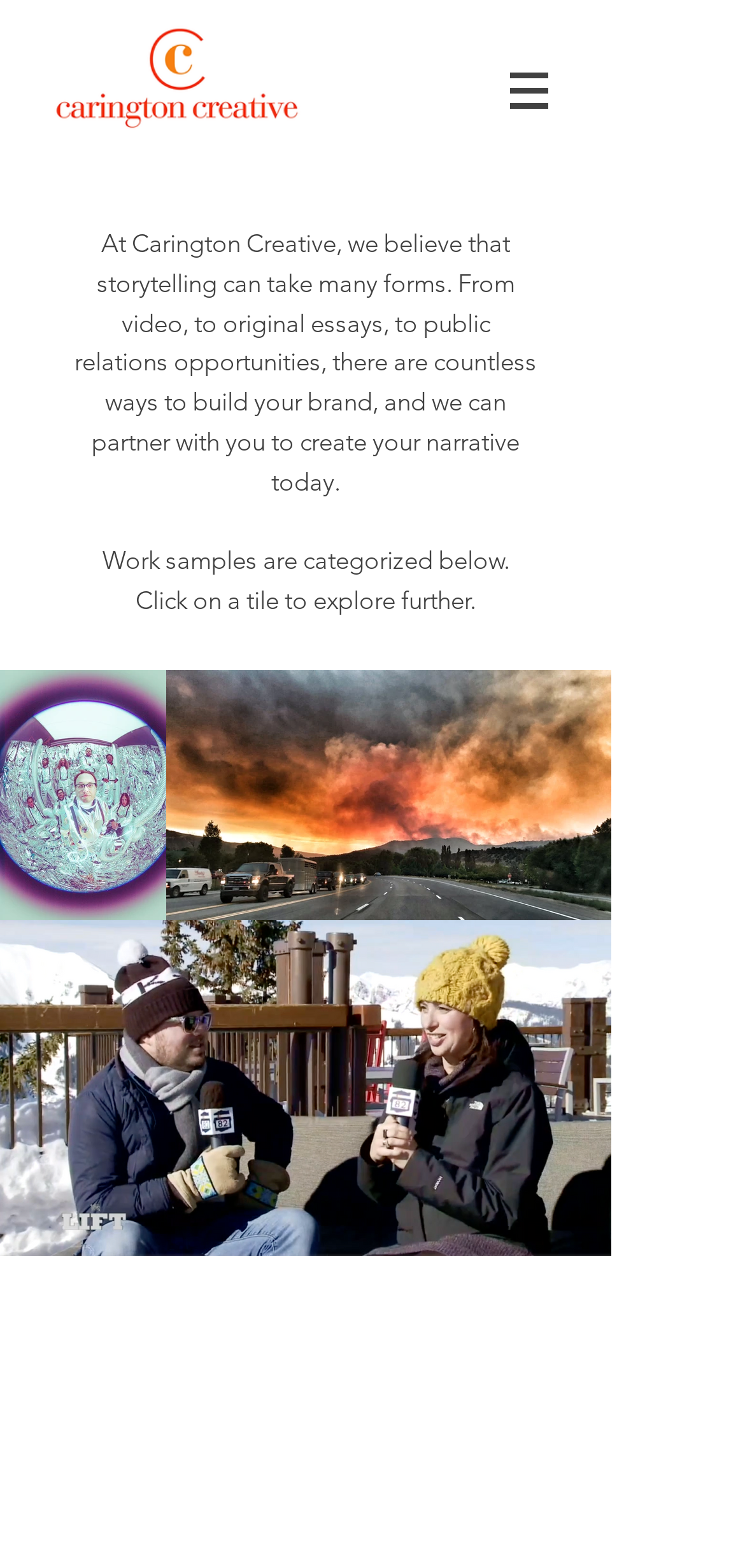What is the purpose of the website?
Using the visual information, answer the question in a single word or phrase.

Showcase projects and accomplishments